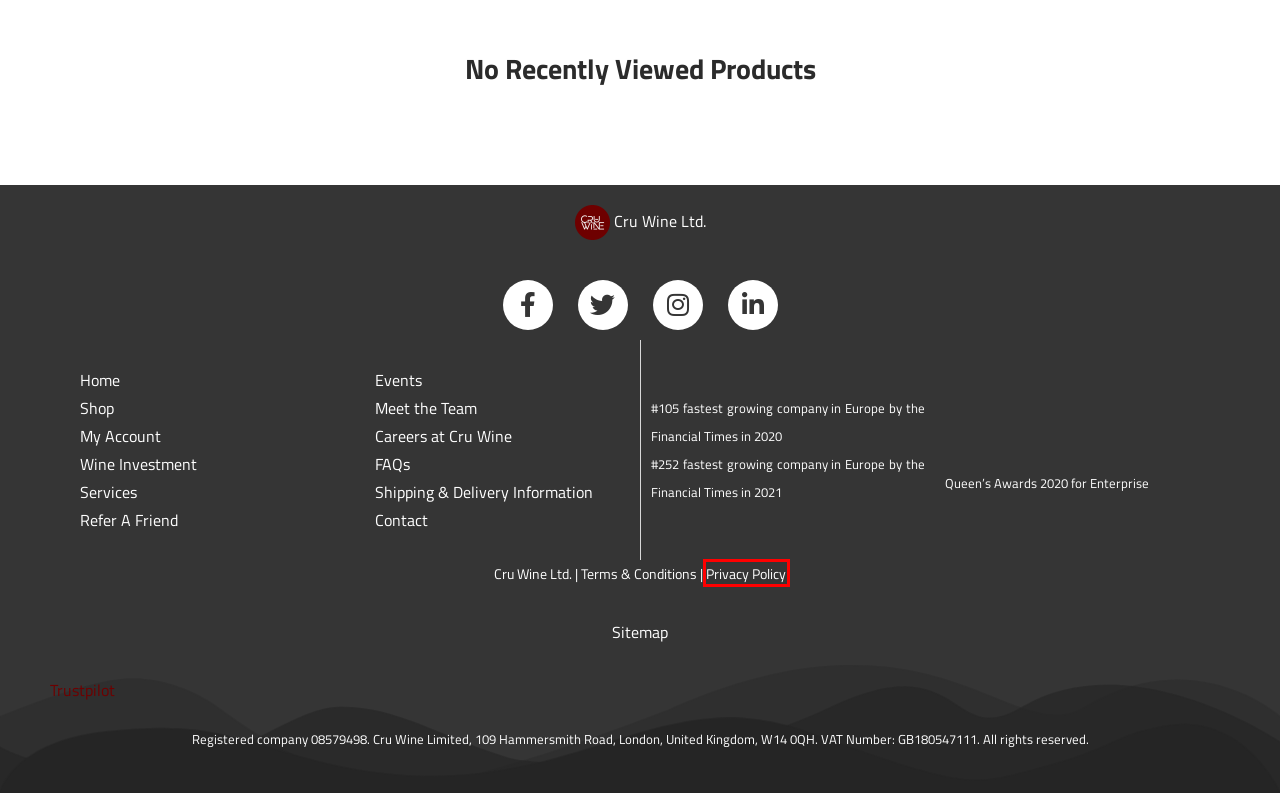You have a screenshot of a webpage with an element surrounded by a red bounding box. Choose the webpage description that best describes the new page after clicking the element inside the red bounding box. Here are the candidates:
A. Cru Wine receives Queen's Award for Enterprise
B. Privacy Policy | Cru Wine Fine Wine & Spirits Merchant London
C. FAQs | Cru Wine Fine Wine & Spirits Merchant London
D. Terms & Conditions | Cru Wine Fine Wine & Spirits Merchant London
E. Careers at Cru Wine | Cru Wine Fine Wine & Spirits Merchant London
F. Shipping & Delivery Information | Cru Wine
G. Meet the Team | Cru Wine Fine Wine & Spirits Merchant London
H. Refer A Friend | Cru Wine Fine Wine & Spirits Merchant London

B